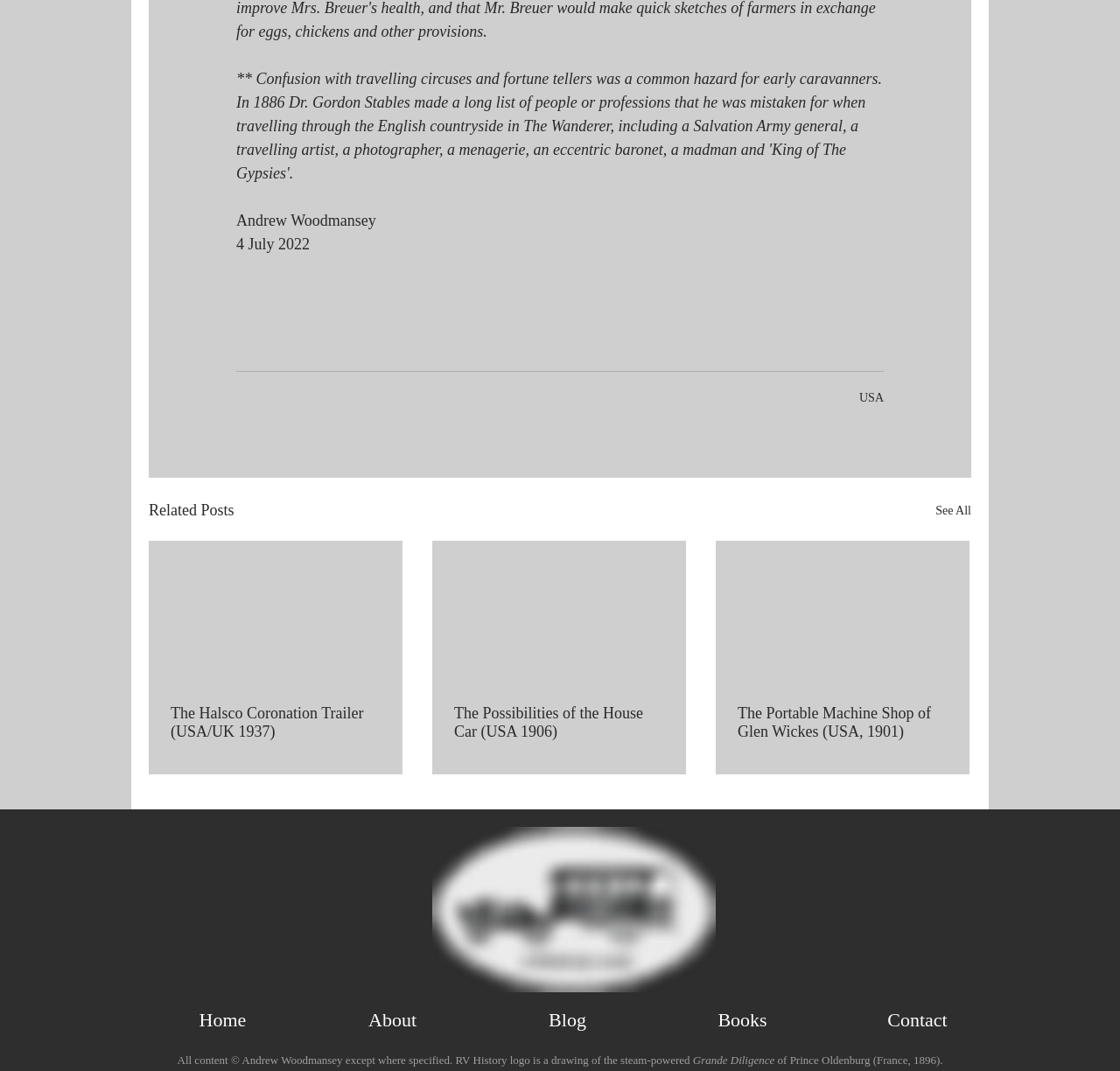How many related posts are there?
Please give a detailed and thorough answer to the question, covering all relevant points.

There are three related posts on the webpage, each represented by an article element with a link to the post.